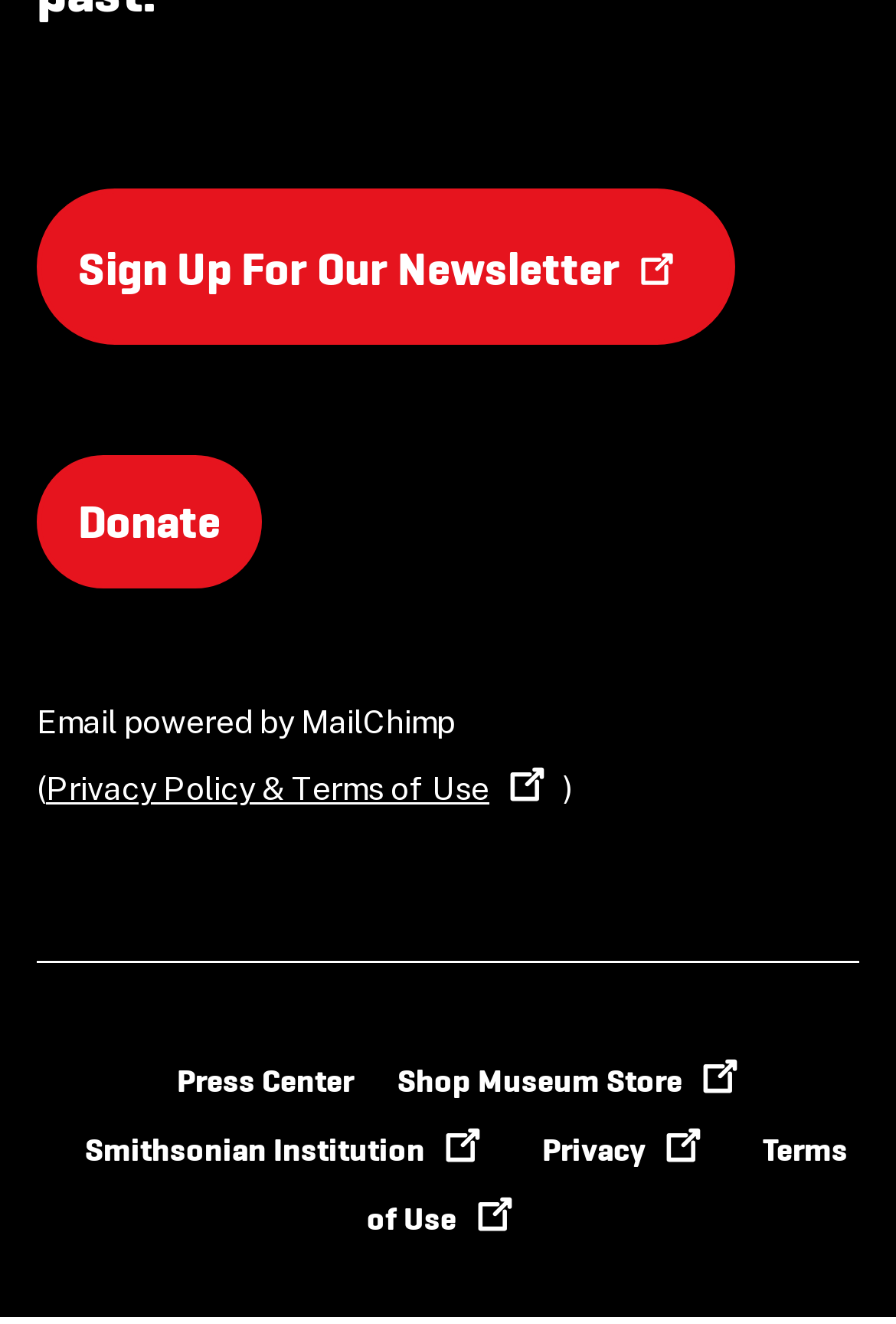Provide the bounding box coordinates of the UI element this sentence describes: "Privacy(Open in a new tab)".

[0.605, 0.852, 0.803, 0.883]